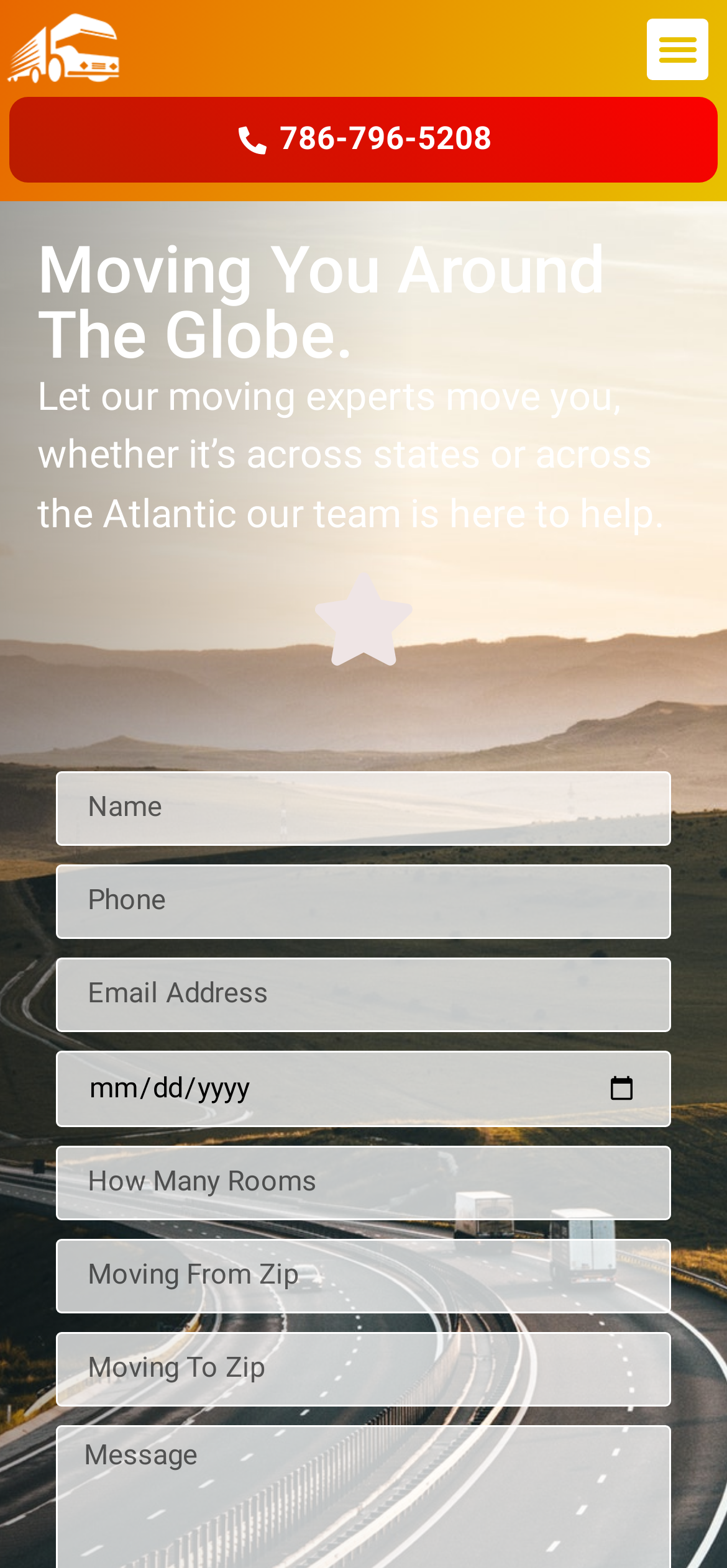Describe every aspect of the webpage comprehensively.

The webpage is about Nationwide Moving Group, an interstate and international moving company. At the top left, there is a link, and on the top right, there is a button labeled "Menu Toggle". Below the button, there is a phone number "786-796-5208" displayed as a link. 

The main content of the webpage starts with a heading "Moving You Around The Globe." followed by a paragraph of text that describes the company's moving services. 

Below the paragraph, there is a link to "Nationwide Moving Group, Inc. BBB Business Review" accompanied by an image. 

The webpage also features a form with several required fields, including "Name", "Phone", "Email Address", and "How Many Rooms?". The form also includes a date picker with fields for "Month", "Day", and "Year". Additionally, there are fields for "Moving From Zip" and "Moving To Zip".